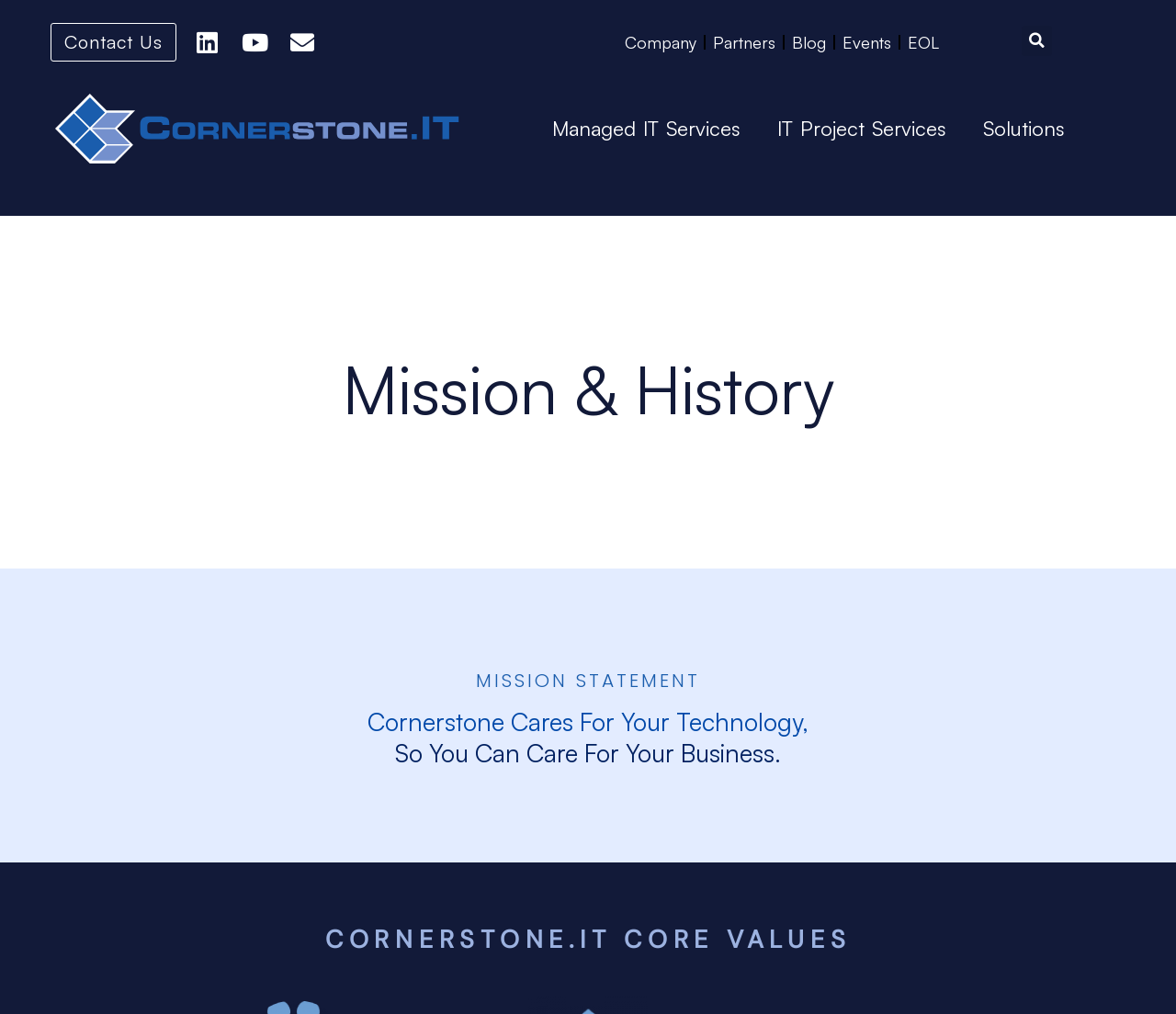What is the last item in the navigation menu?
Based on the visual information, provide a detailed and comprehensive answer.

I looked at the links in the navigation menu, which are 'Company', 'Partners', 'Blog', 'Events', and 'EOL'. The last item in the list is 'EOL'.